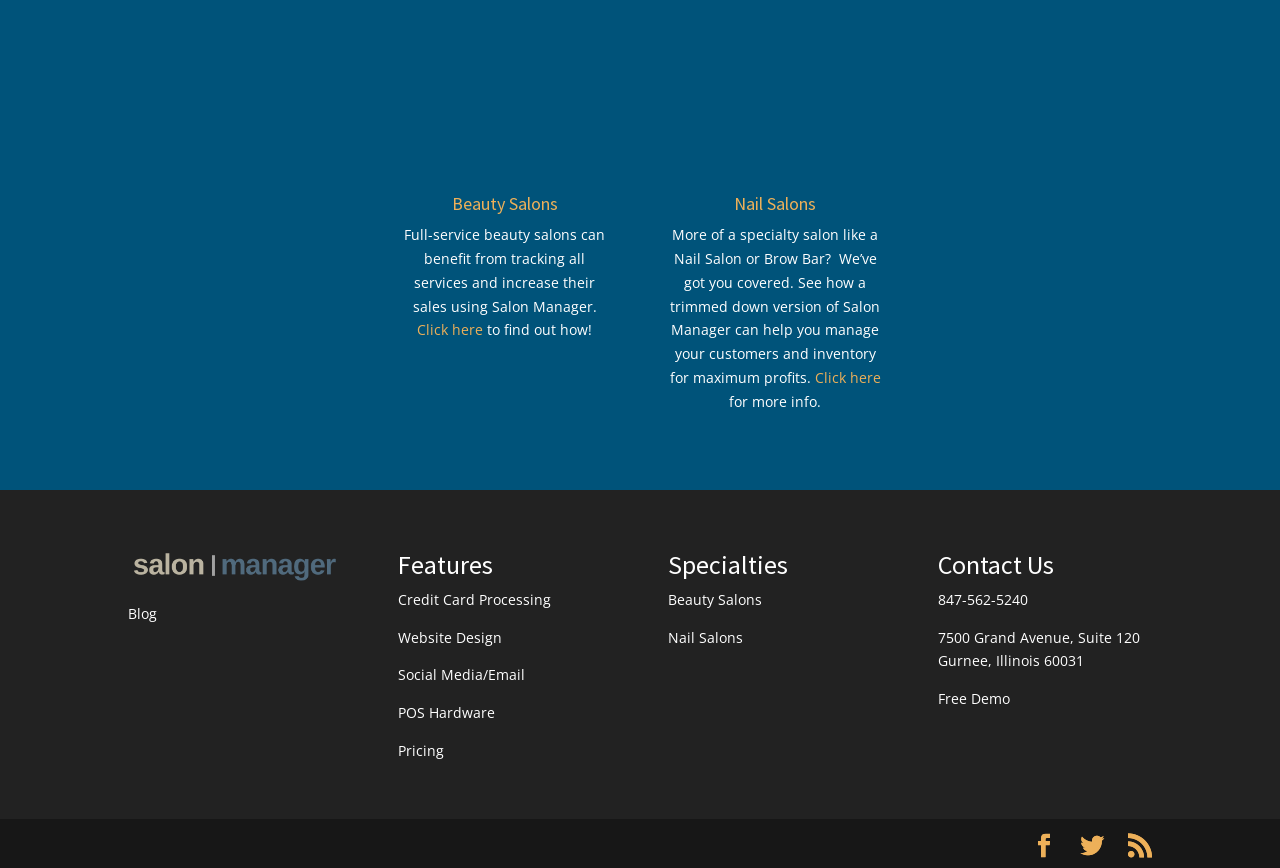Please determine the bounding box coordinates of the clickable area required to carry out the following instruction: "Contact us". The coordinates must be four float numbers between 0 and 1, represented as [left, top, right, bottom].

[0.733, 0.631, 0.824, 0.669]